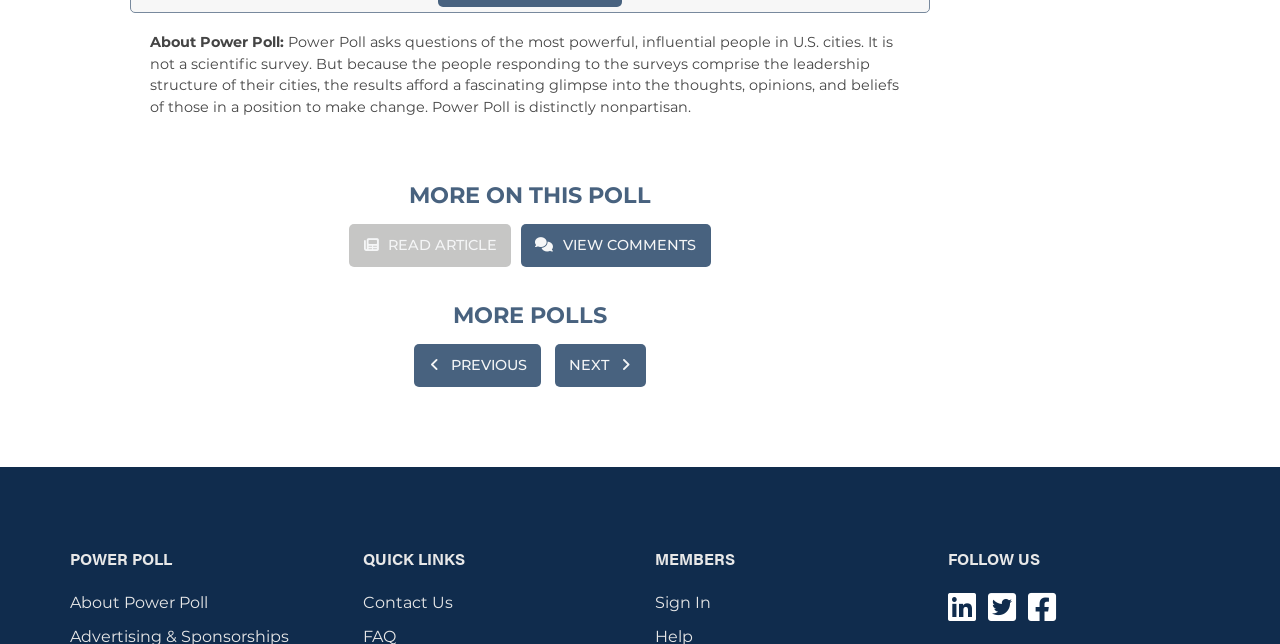What is the purpose of Power Poll?
Carefully analyze the image and provide a detailed answer to the question.

Based on the description provided on the webpage, Power Poll is not a scientific survey, but it asks questions of the most powerful and influential people in U.S. cities, providing a glimpse into their thoughts and opinions.